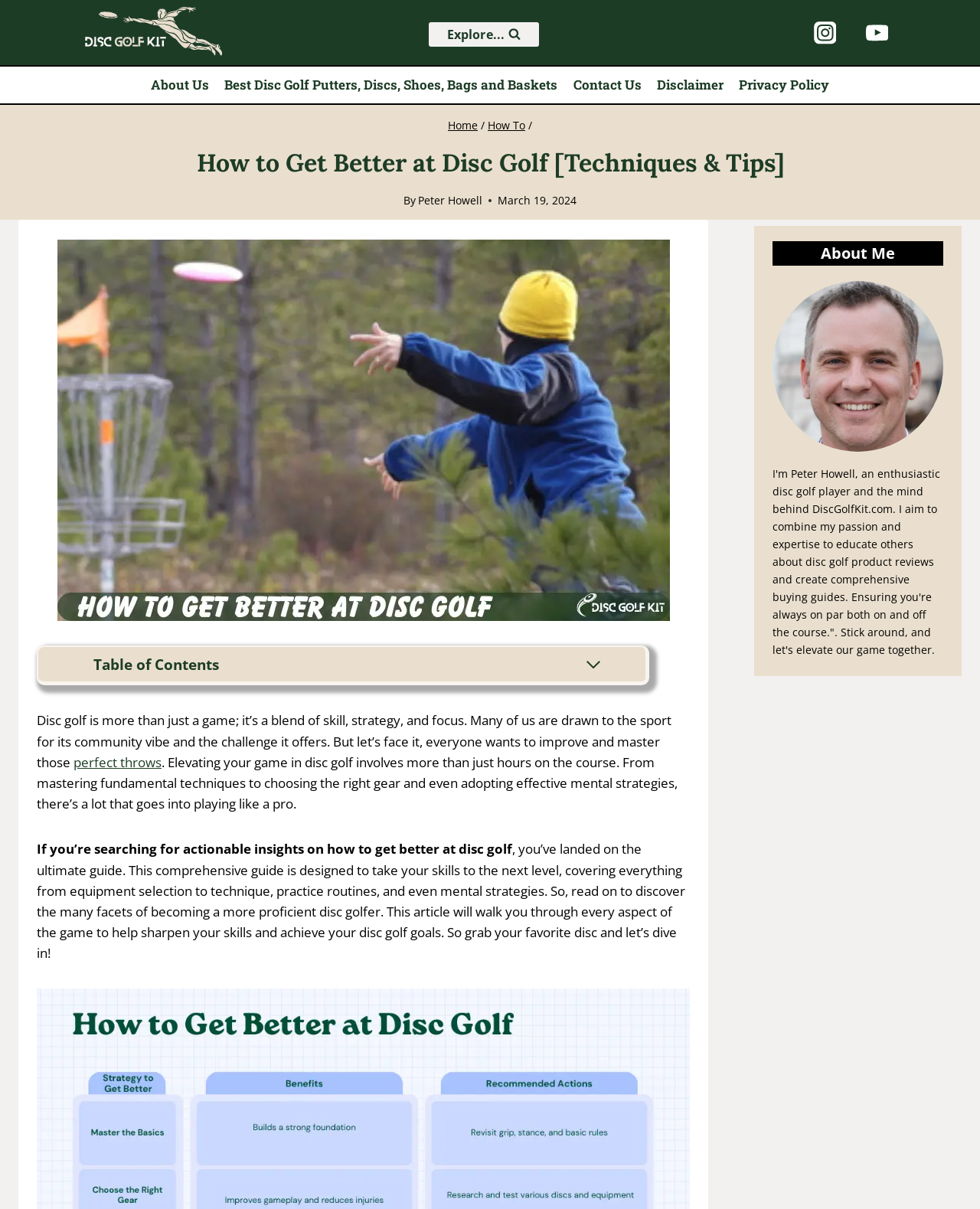Answer the question below in one word or phrase:
What is the name of the website?

DiscGolfKit.com